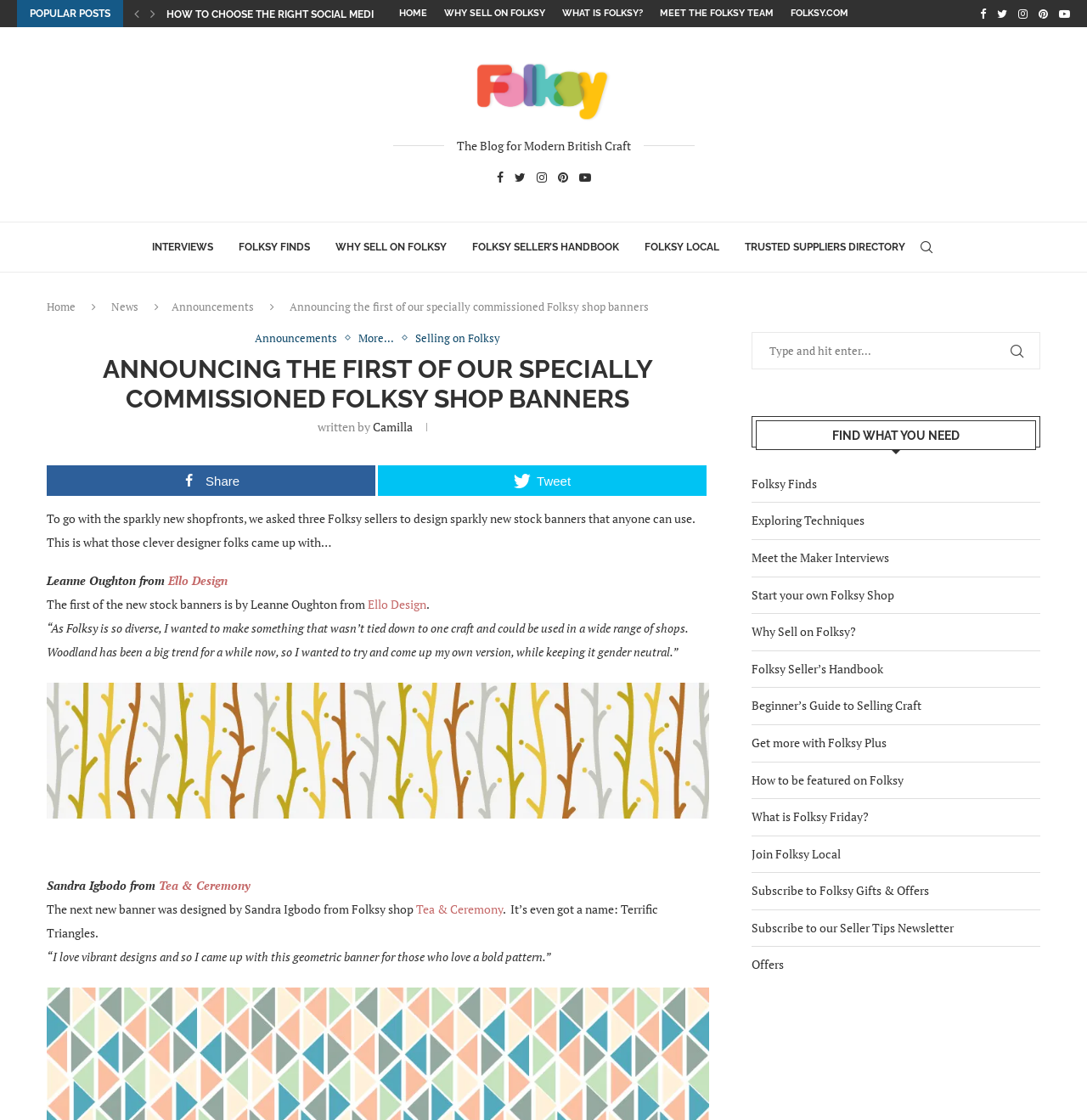Refer to the image and offer a detailed explanation in response to the question: Who designed the first new stock banner?

I found the answer by reading the article, which says 'The first of the new stock banners is by Leanne Oughton from Ello Design'.